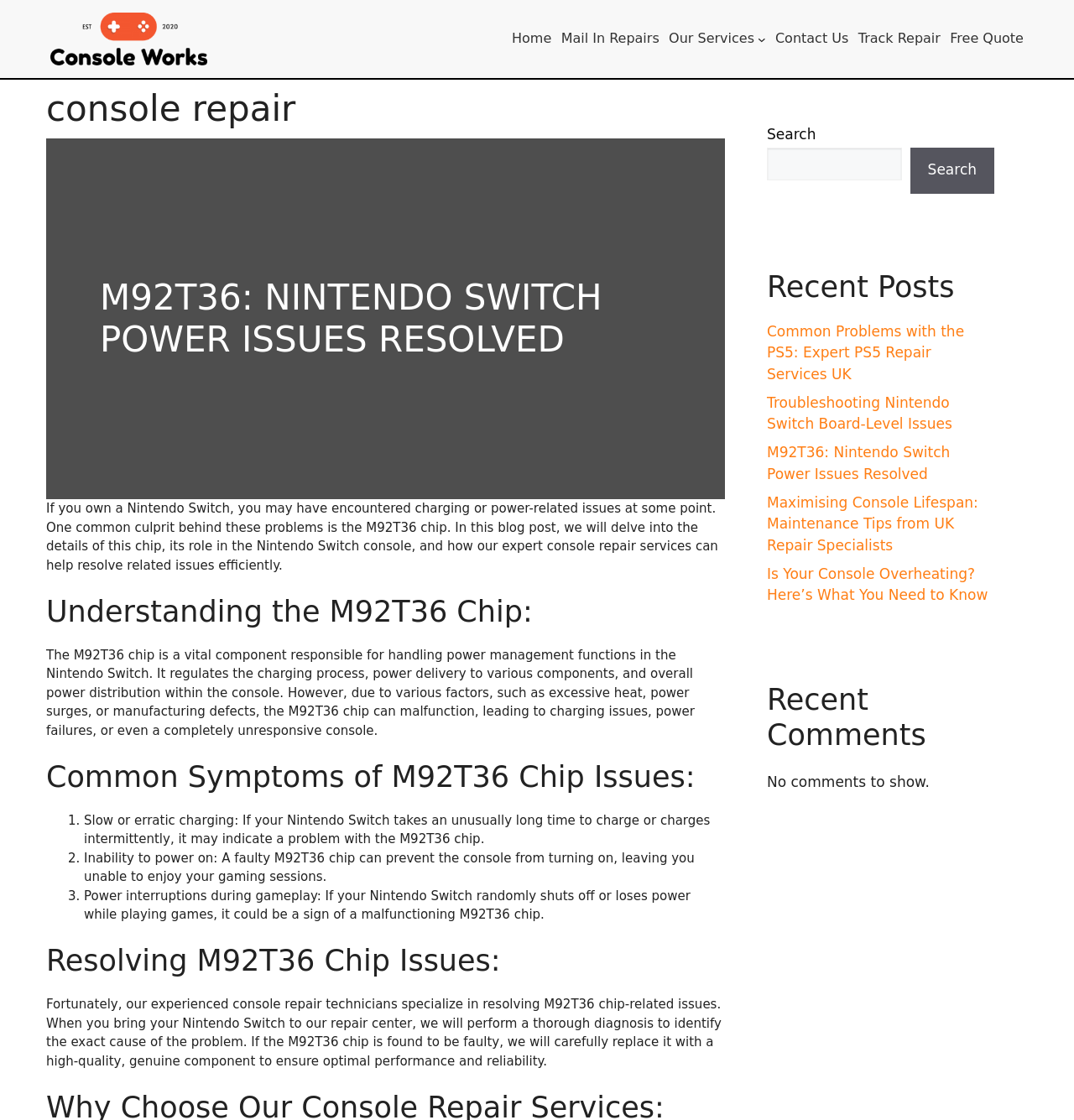Locate the bounding box of the UI element with the following description: "Mail In Repairs".

[0.522, 0.026, 0.614, 0.044]